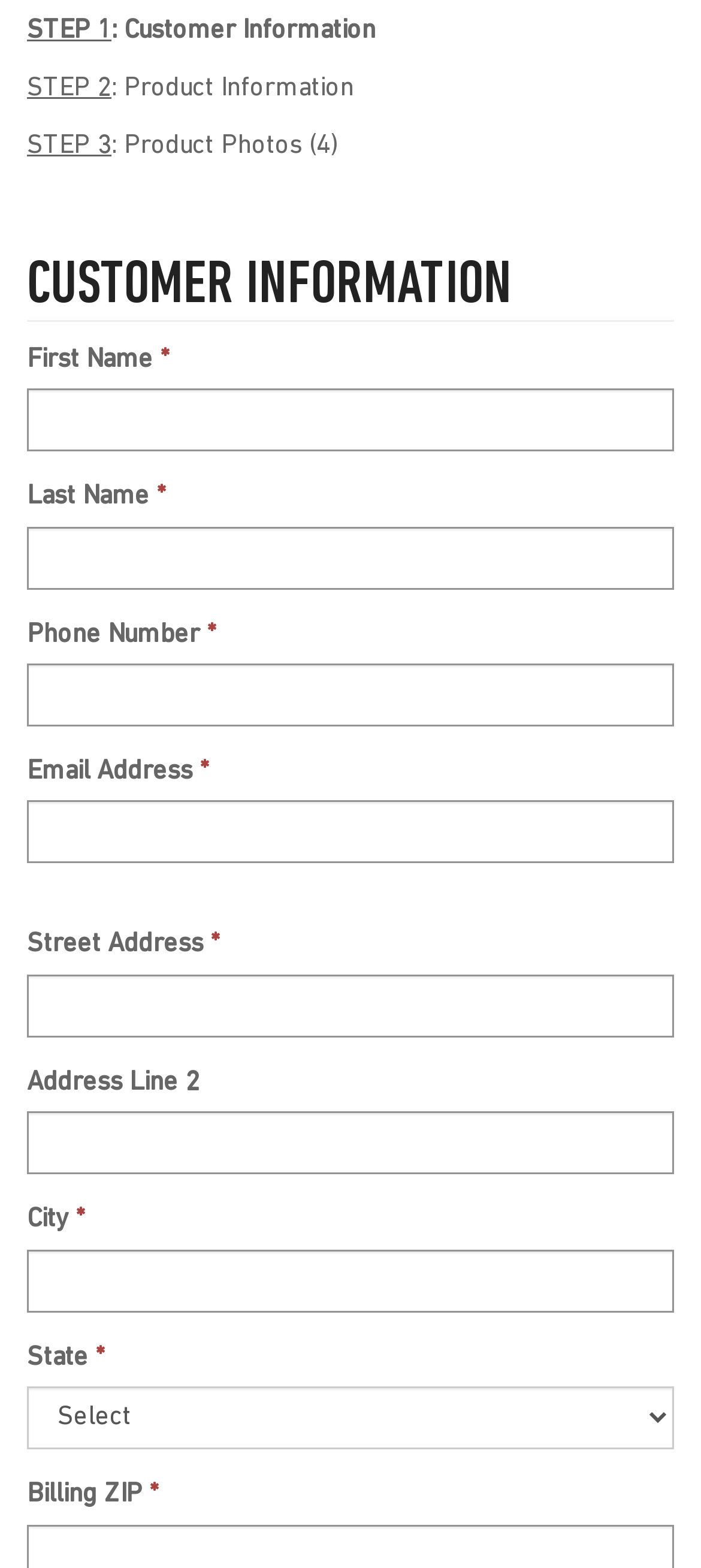Please answer the following question using a single word or phrase: 
What is the first step in the process?

Customer Information